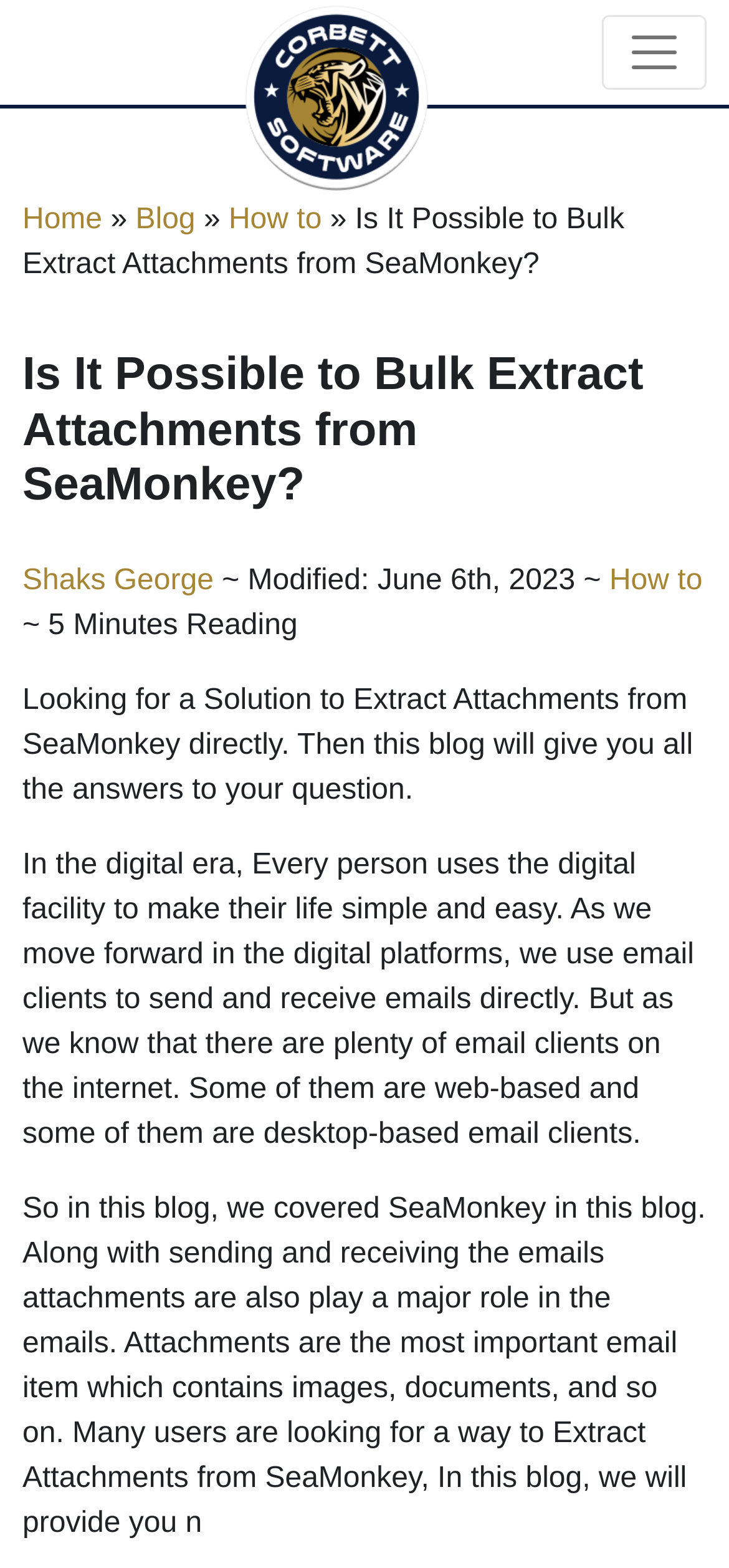Describe all the visual and textual components of the webpage comprehensively.

The webpage is a guide on how to extract attachments from a SeaMonkey account in bulk. At the top left corner, there is a logo image. On the top right corner, there is a toggle navigation button. Below the logo, there is a navigation menu with links to "Home", "Blog", and "How to" pages.

The main content of the webpage starts with a heading that asks if it is possible to bulk extract attachments from SeaMonkey. Below the heading, there is a paragraph of text that introduces the topic of extracting attachments from SeaMonkey. The author of the blog, Shaks George, is mentioned, along with the date the blog was modified, June 6th, 2023.

The main content of the blog is divided into several paragraphs of text. The first paragraph explains the importance of email clients and attachments in the digital era. The second paragraph discusses the role of attachments in emails and how many users are looking for a way to extract them from SeaMonkey.

Throughout the webpage, there are no other images besides the logo at the top left corner. The layout is simple, with a focus on the text content. The navigation menu and the author information are placed at the top, while the main content is placed below.